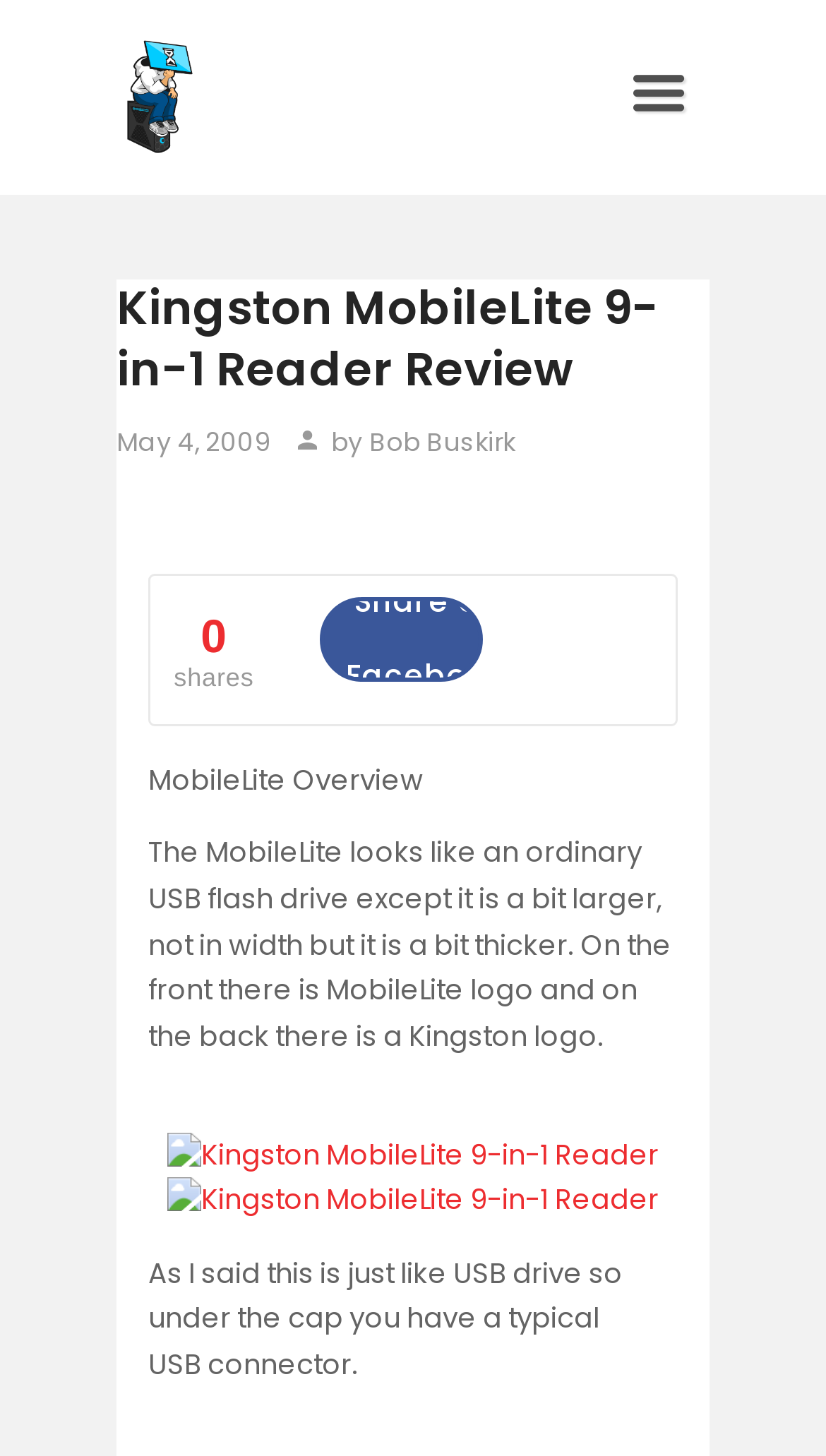Indicate the bounding box coordinates of the element that needs to be clicked to satisfy the following instruction: "Click on the 'Kingston MobileLite 9-in-1 Reader' link". The coordinates should be four float numbers between 0 and 1, i.e., [left, top, right, bottom].

[0.203, 0.779, 0.797, 0.807]